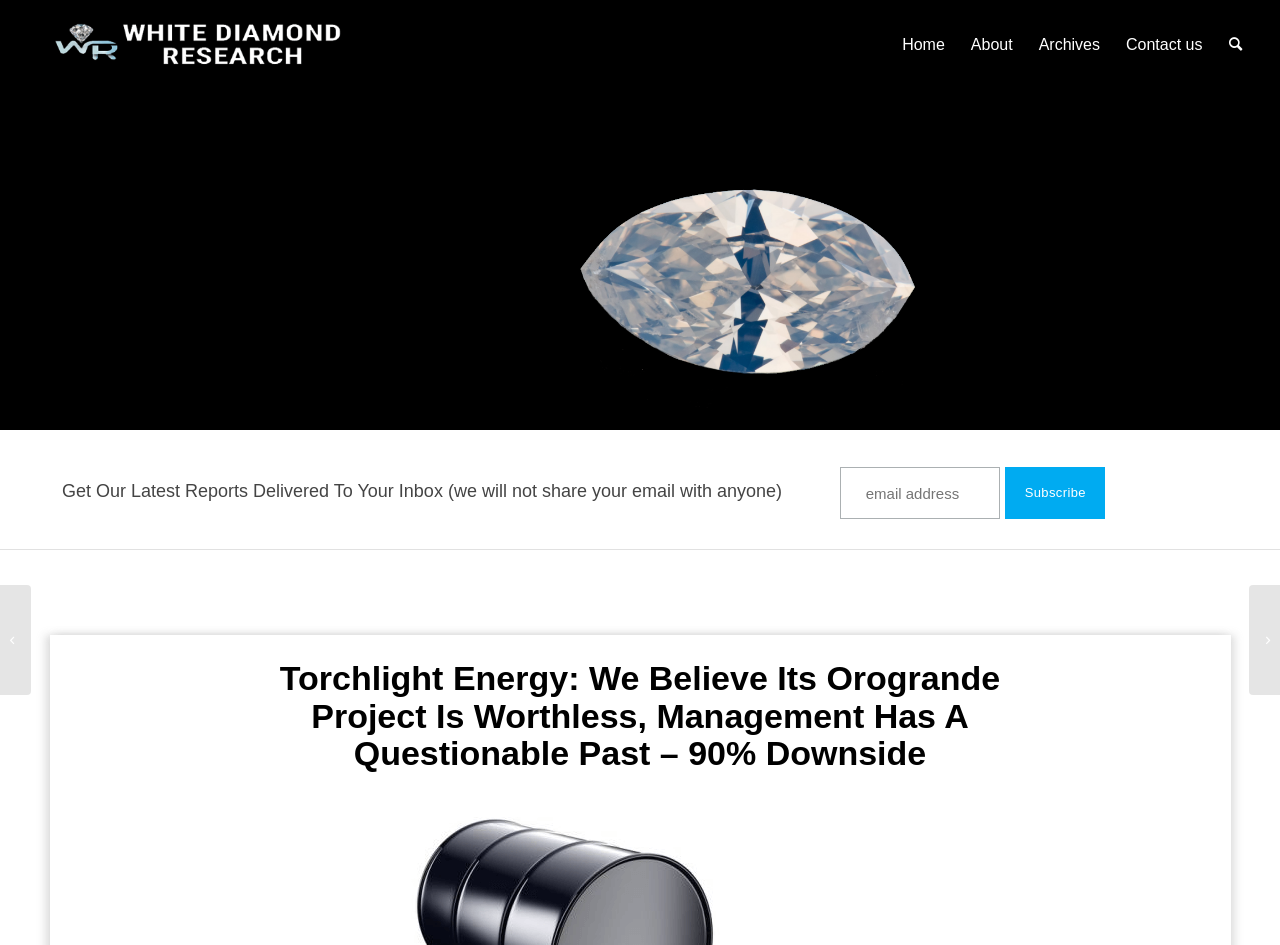Refer to the screenshot and answer the following question in detail:
What is the topic of the article below the heading?

The topic of the article below the heading is Conformis, which can be inferred from the link text 'Conformis Is A Failed Market Experiment, No Justification For Its 400%+ Rally...'.